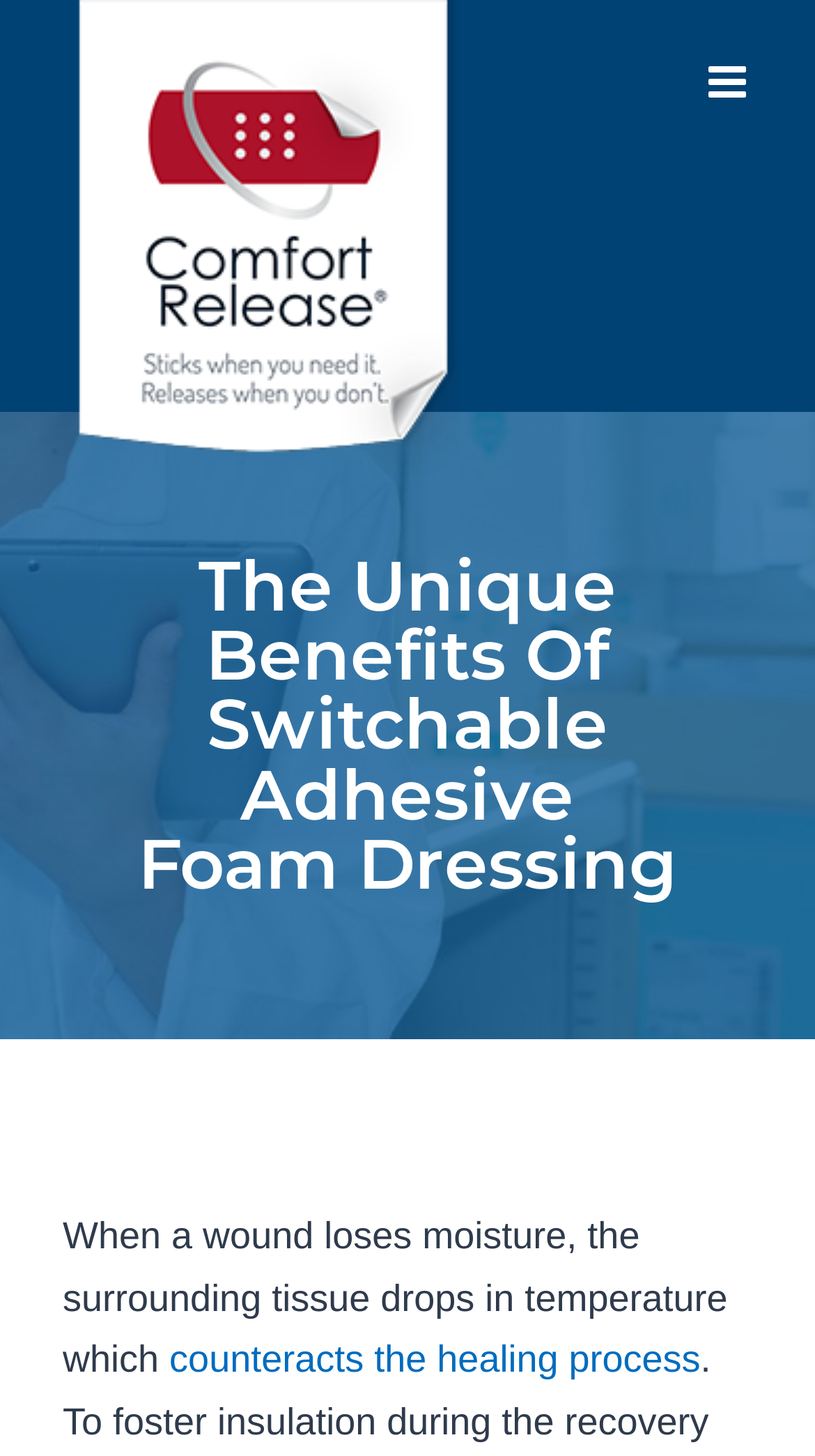Offer a meticulous caption that includes all visible features of the webpage.

The webpage is about the unique benefits of switchable adhesive foam dressing, specifically Comfort Release. At the top left corner, there is a logo of Comfort Release, which is an image linked to the website's homepage. 

On the top right corner, there is a toggle button to open the mobile menu. 

Below the top section, there is a page title bar that spans the entire width of the page. Within this section, the main title "The Unique Benefits Of Switchable Adhesive Foam Dressing" is prominently displayed. 

Following the title, there is a paragraph of text that explains how a wound losing moisture affects the healing process. The text is divided into two parts, with the second part being a linked text "counteracts the healing process".